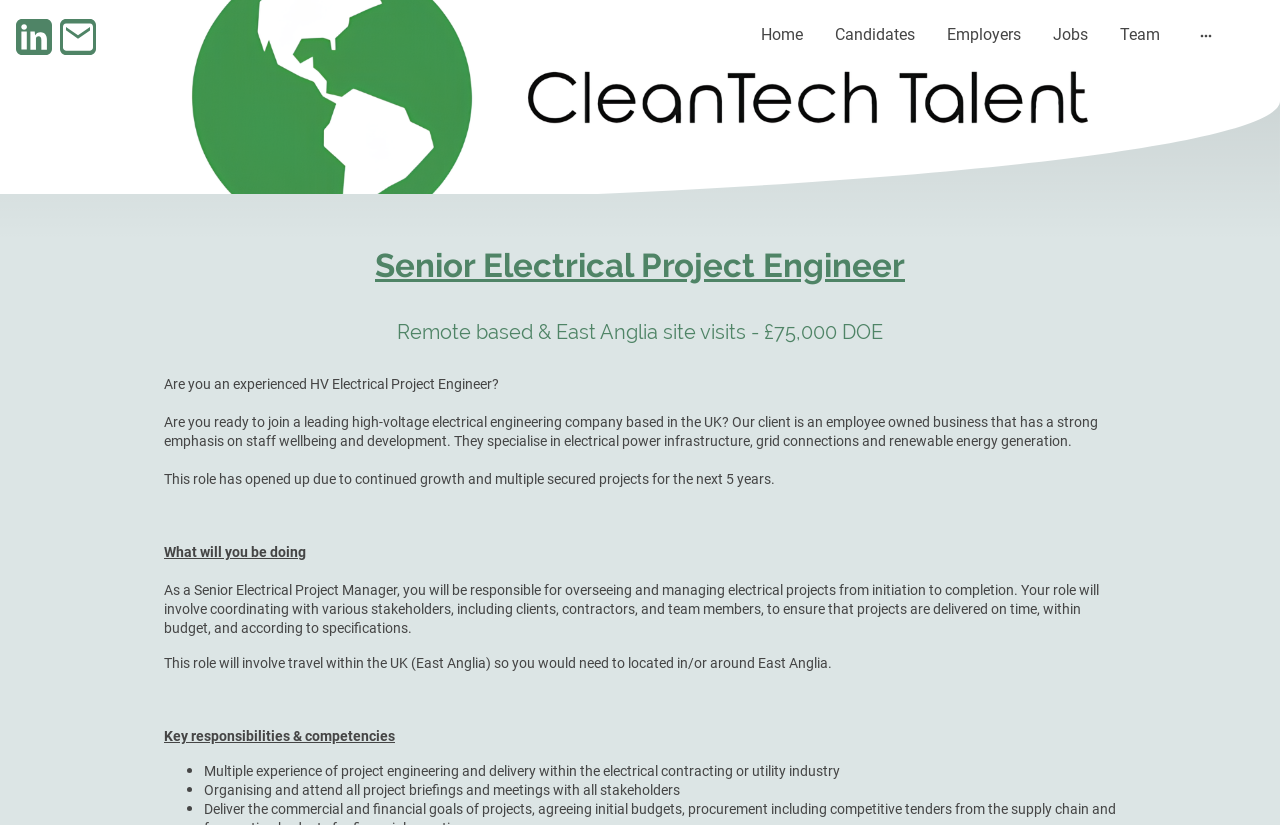Determine the bounding box for the UI element as described: "parent_node: Home". The coordinates should be represented as four float numbers between 0 and 1, formatted as [left, top, right, bottom].

[0.922, 0.028, 0.963, 0.056]